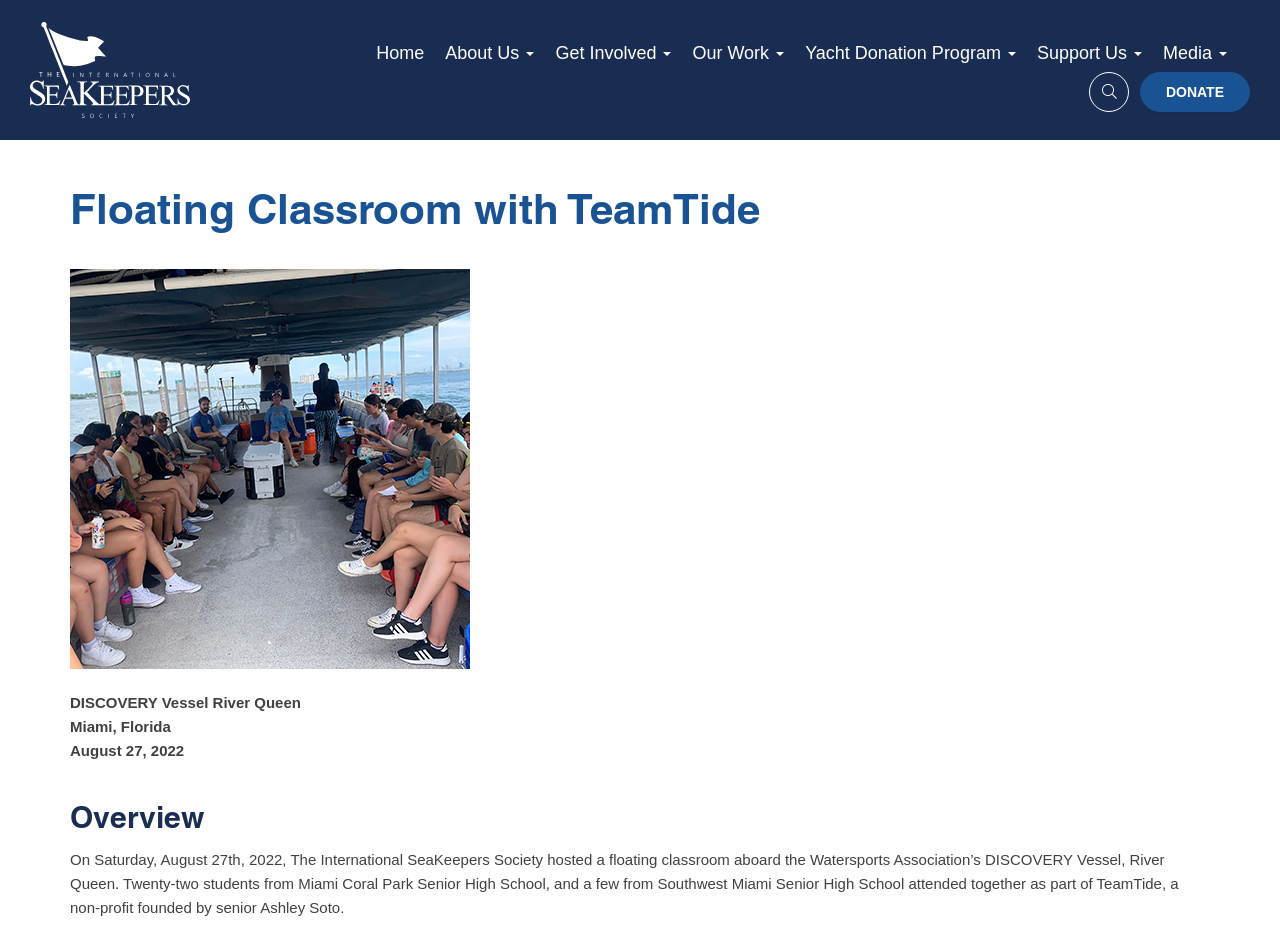Locate the bounding box coordinates of the clickable area to execute the instruction: "learn about our work". Provide the coordinates as four float numbers between 0 and 1, represented as [left, top, right, bottom].

[0.539, 0.035, 0.615, 0.078]